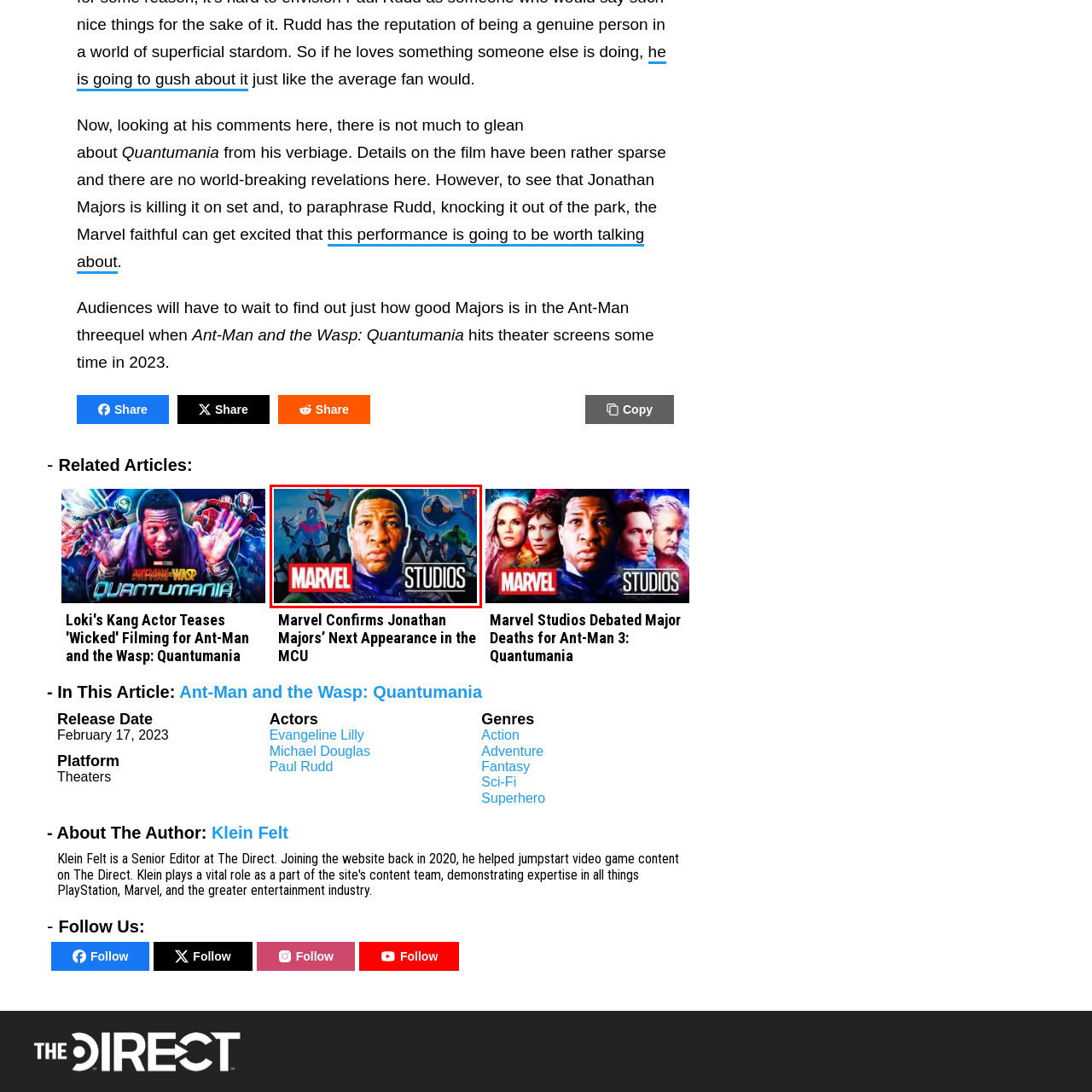What is the title of the upcoming film?
Look closely at the image within the red bounding box and respond to the question with one word or a brief phrase.

Ant-Man and the Wasp: Quantumania